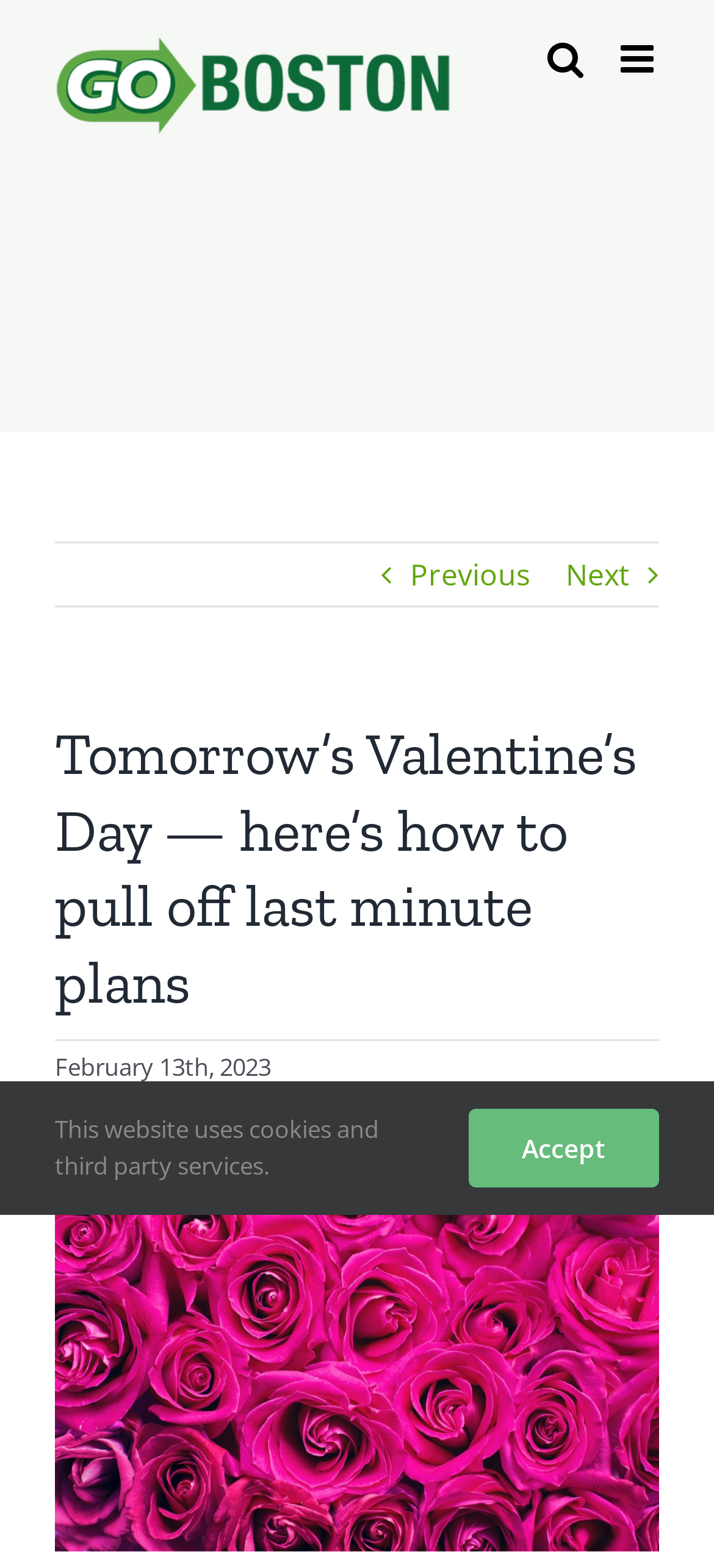Based on the element description Email Security, identify the bounding box coordinates for the UI element. The coordinates should be in the format (top-left x, top-left y, bottom-right x, bottom-right y) and within the 0 to 1 range.

None